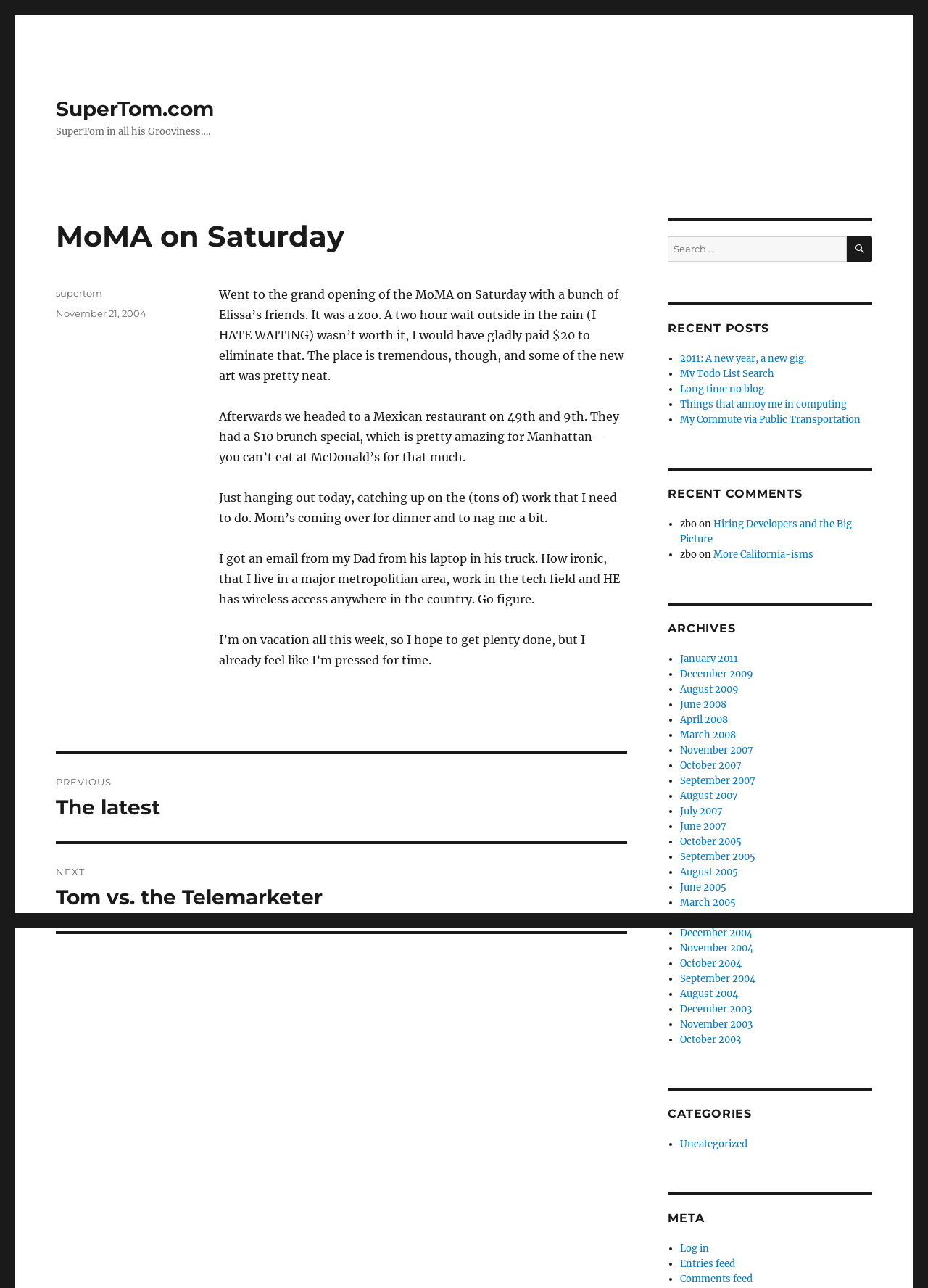Please predict the bounding box coordinates of the element's region where a click is necessary to complete the following instruction: "Check the archives". The coordinates should be represented by four float numbers between 0 and 1, i.e., [left, top, right, bottom].

[0.72, 0.482, 0.94, 0.494]